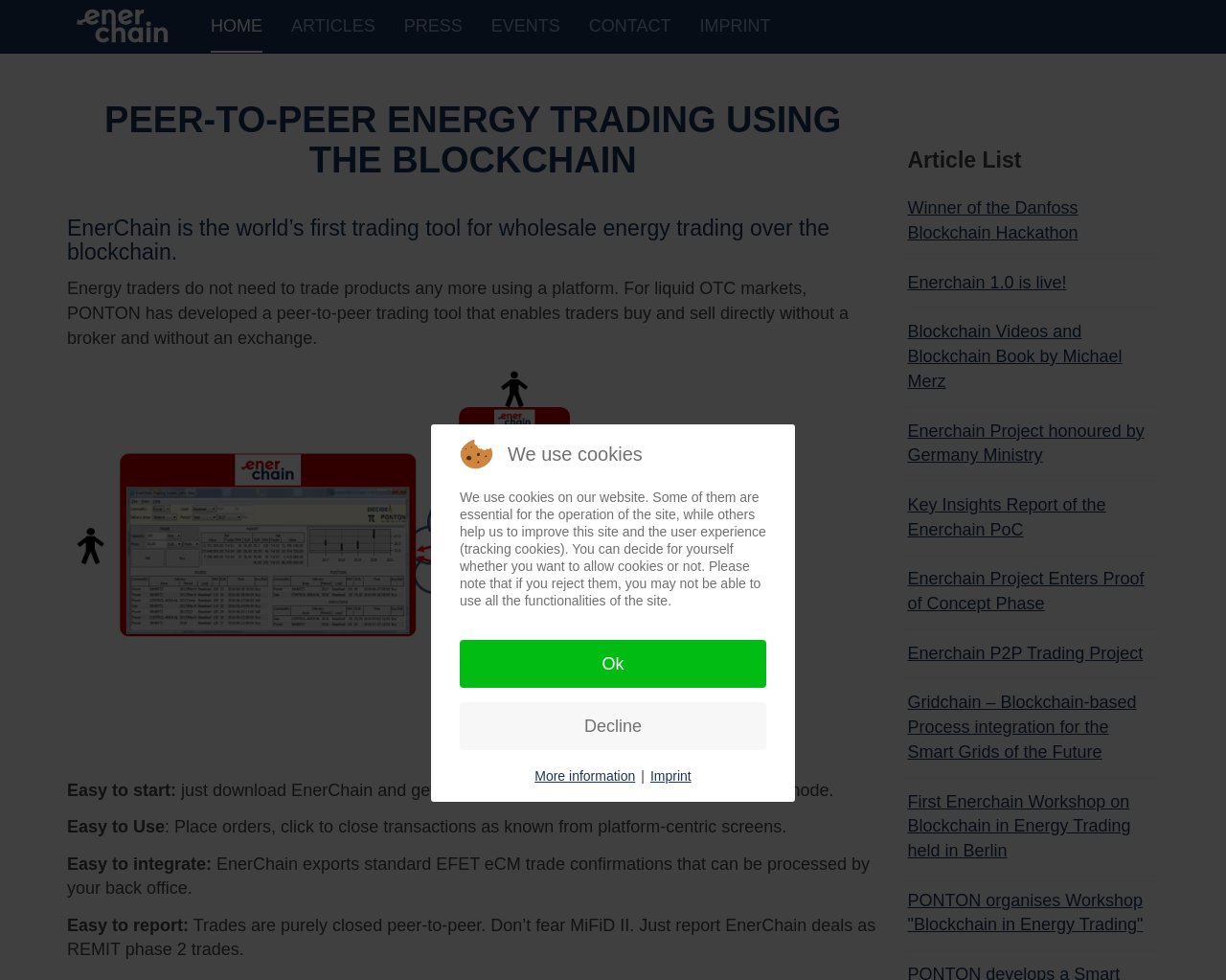Determine the bounding box coordinates of the target area to click to execute the following instruction: "View the list of articles."

[0.74, 0.152, 0.945, 0.176]